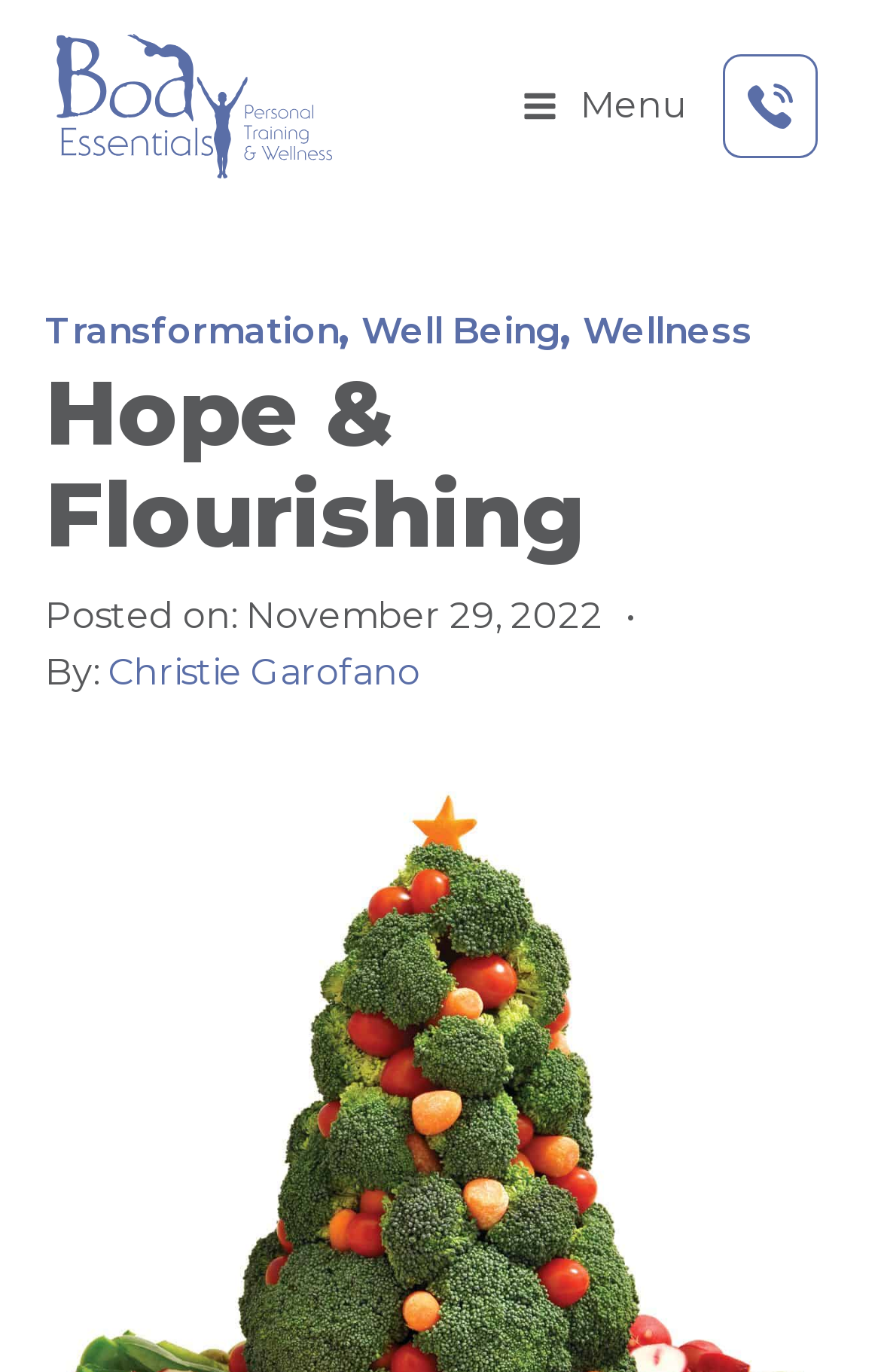Find the bounding box coordinates for the HTML element specified by: "Well Being".

[0.41, 0.226, 0.636, 0.257]